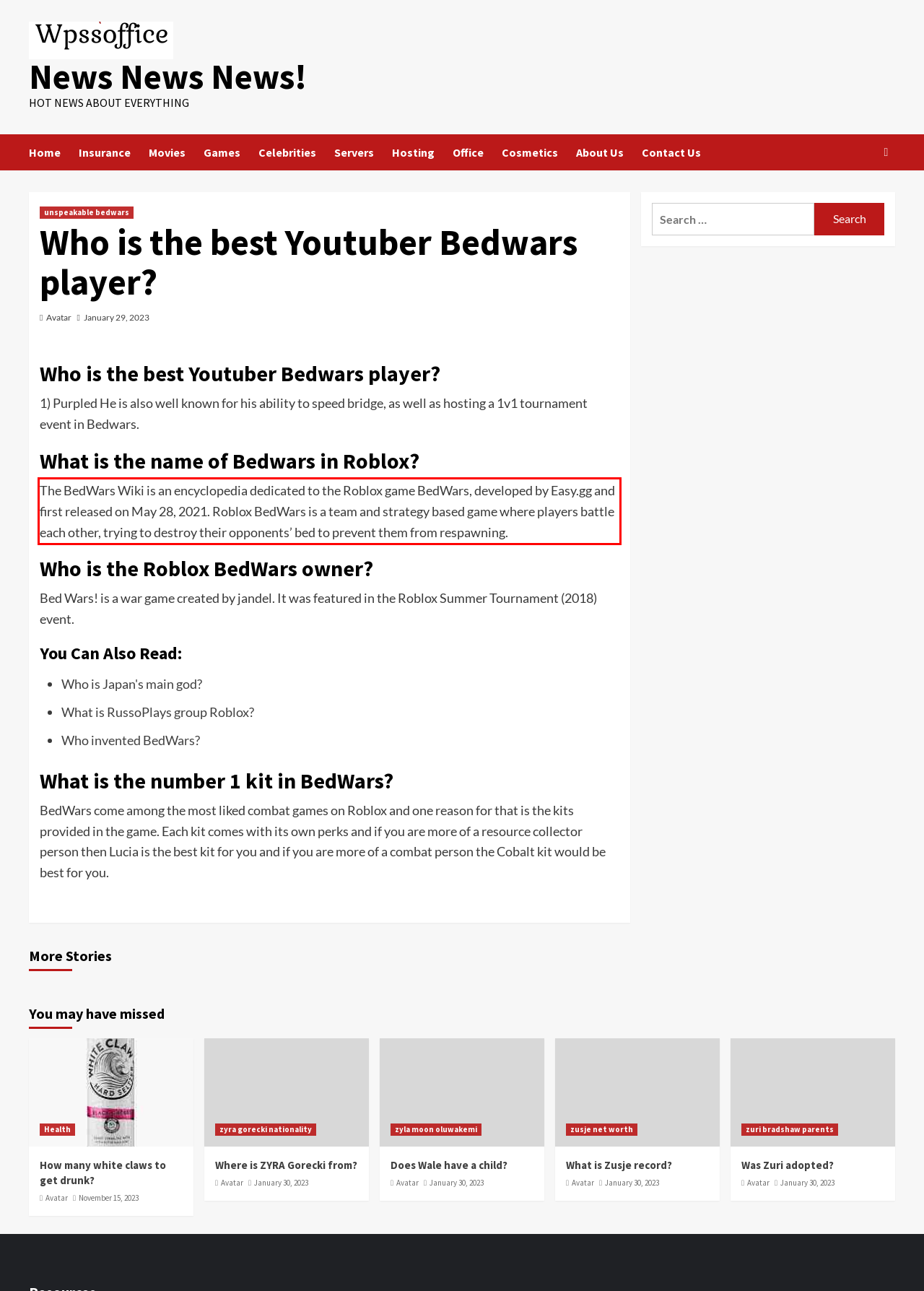Inspect the webpage screenshot that has a red bounding box and use OCR technology to read and display the text inside the red bounding box.

The BedWars Wiki is an encyclopedia dedicated to the Roblox game BedWars, developed by Easy.gg and first released on May 28, 2021. Roblox BedWars is a team and strategy based game where players battle each other, trying to destroy their opponents’ bed to prevent them from respawning.